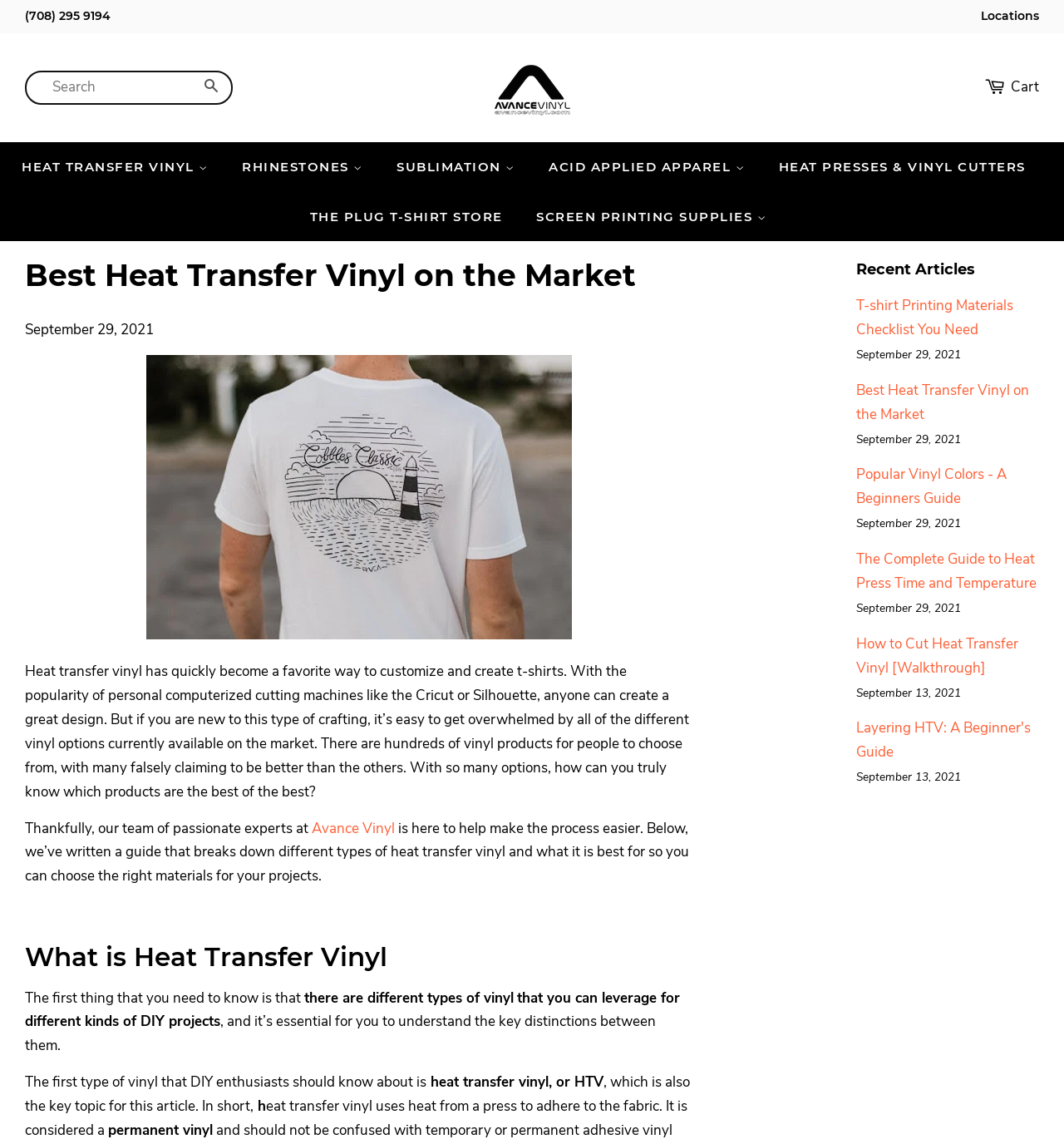Specify the bounding box coordinates of the element's region that should be clicked to achieve the following instruction: "Search for products". The bounding box coordinates consist of four float numbers between 0 and 1, in the format [left, top, right, bottom].

[0.023, 0.062, 0.219, 0.091]